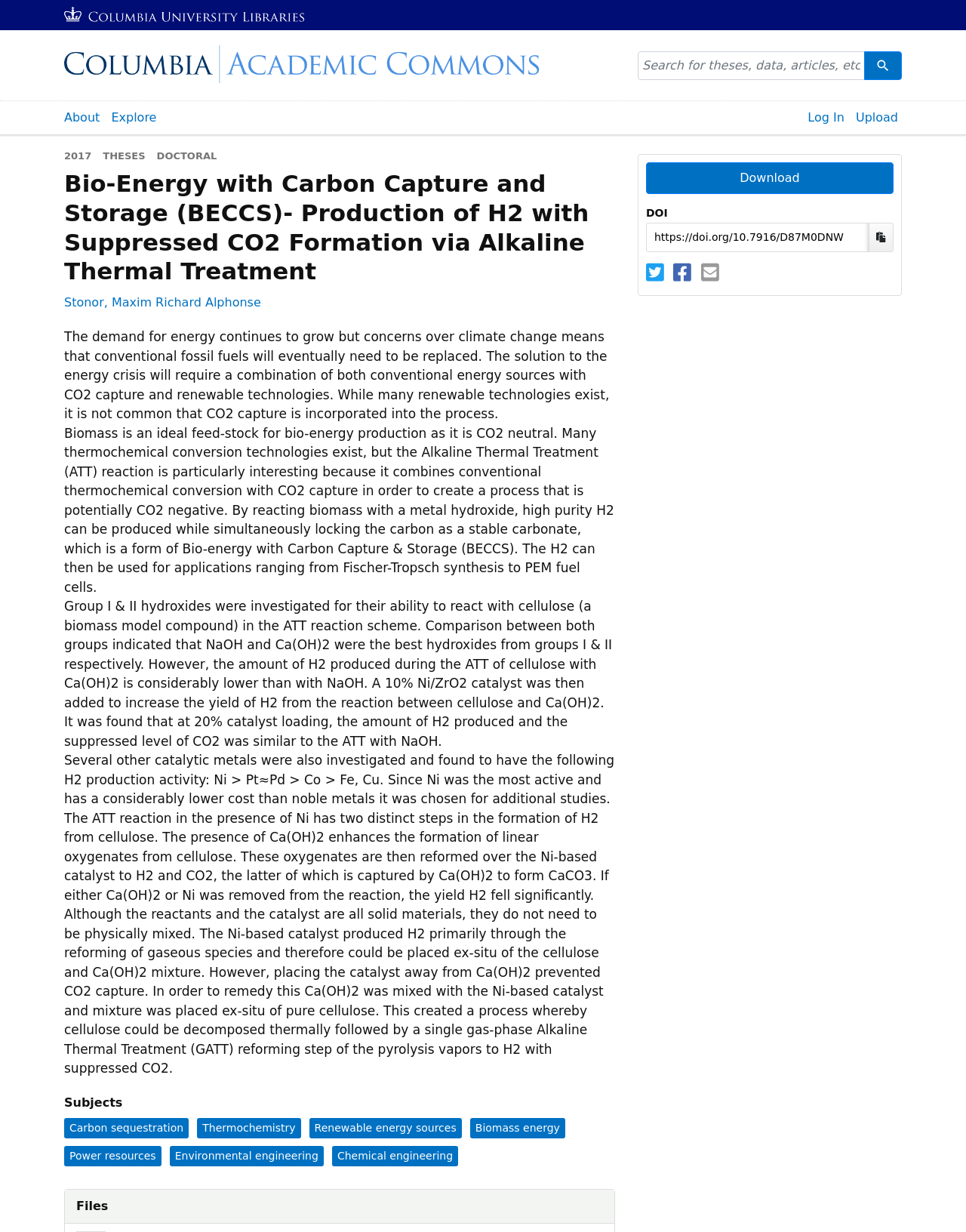Please identify the bounding box coordinates of the clickable element to fulfill the following instruction: "Upload a file". The coordinates should be four float numbers between 0 and 1, i.e., [left, top, right, bottom].

[0.882, 0.082, 0.934, 0.109]